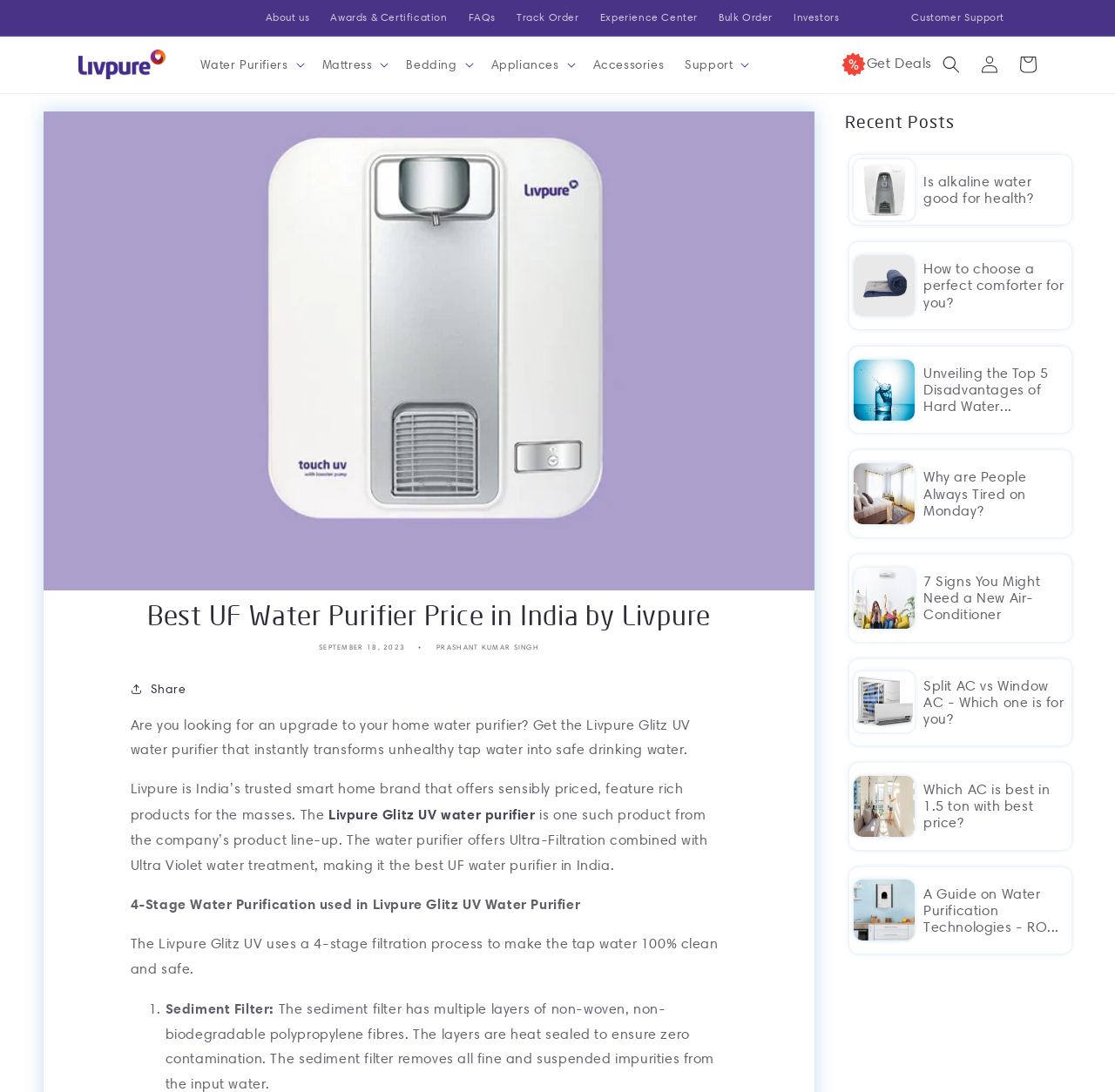Point out the bounding box coordinates of the section to click in order to follow this instruction: "Click on the 'About us' link".

[0.229, 0.0, 0.287, 0.032]